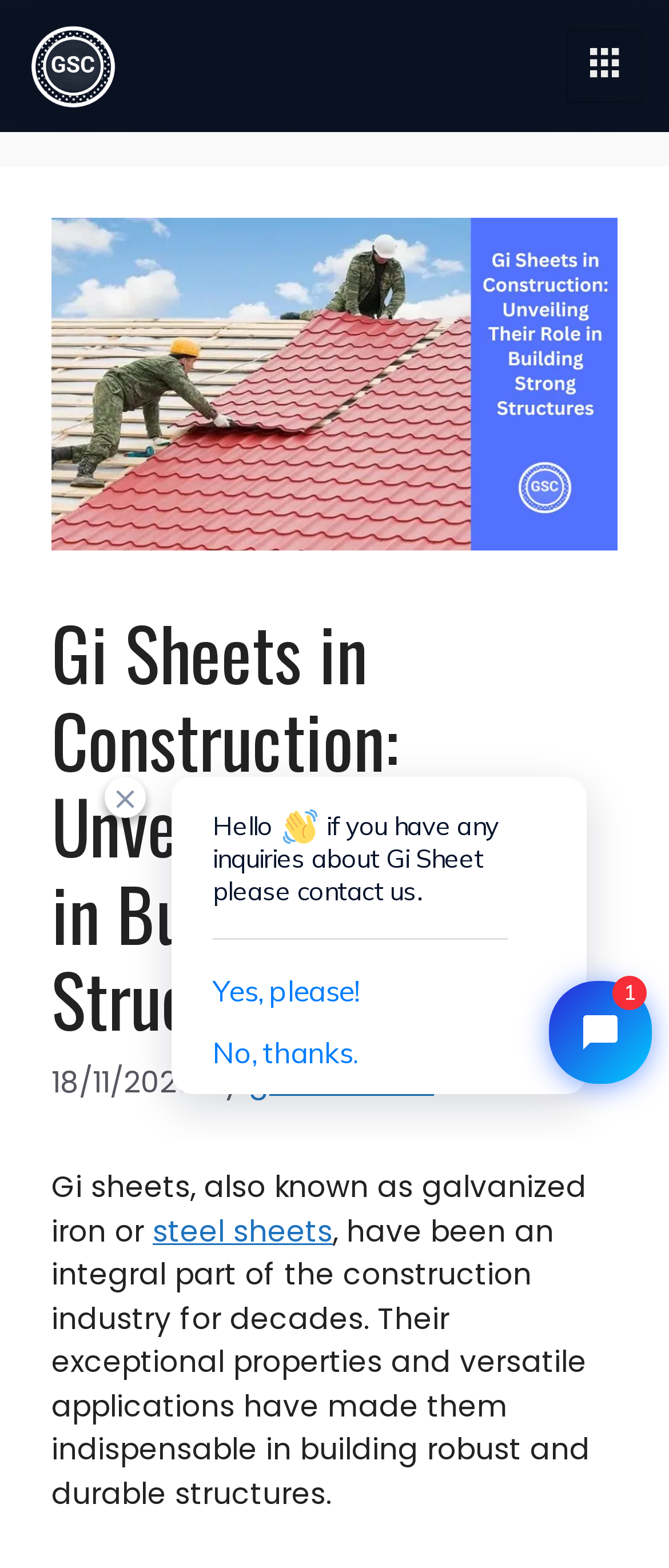What is the purpose of Gi sheets?
Using the image as a reference, answer the question in detail.

The meta description of the webpage mentions that Gi sheets are coated with a layer of zinc, which provides protection against corrosion. This suggests that the primary purpose of Gi sheets is to protect against corrosion.